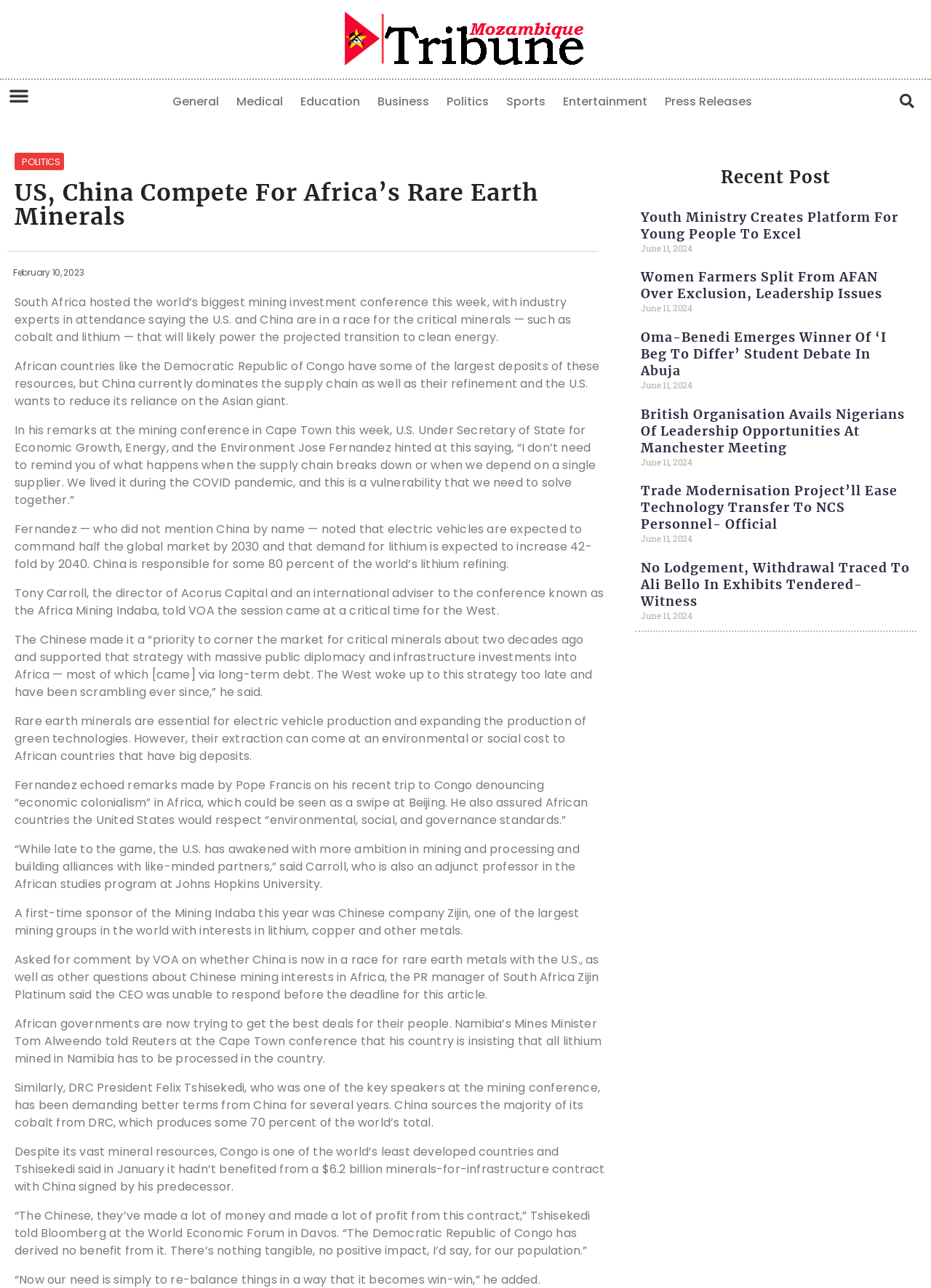Answer the question in a single word or phrase:
What is the topic of the article?

Rare earth minerals